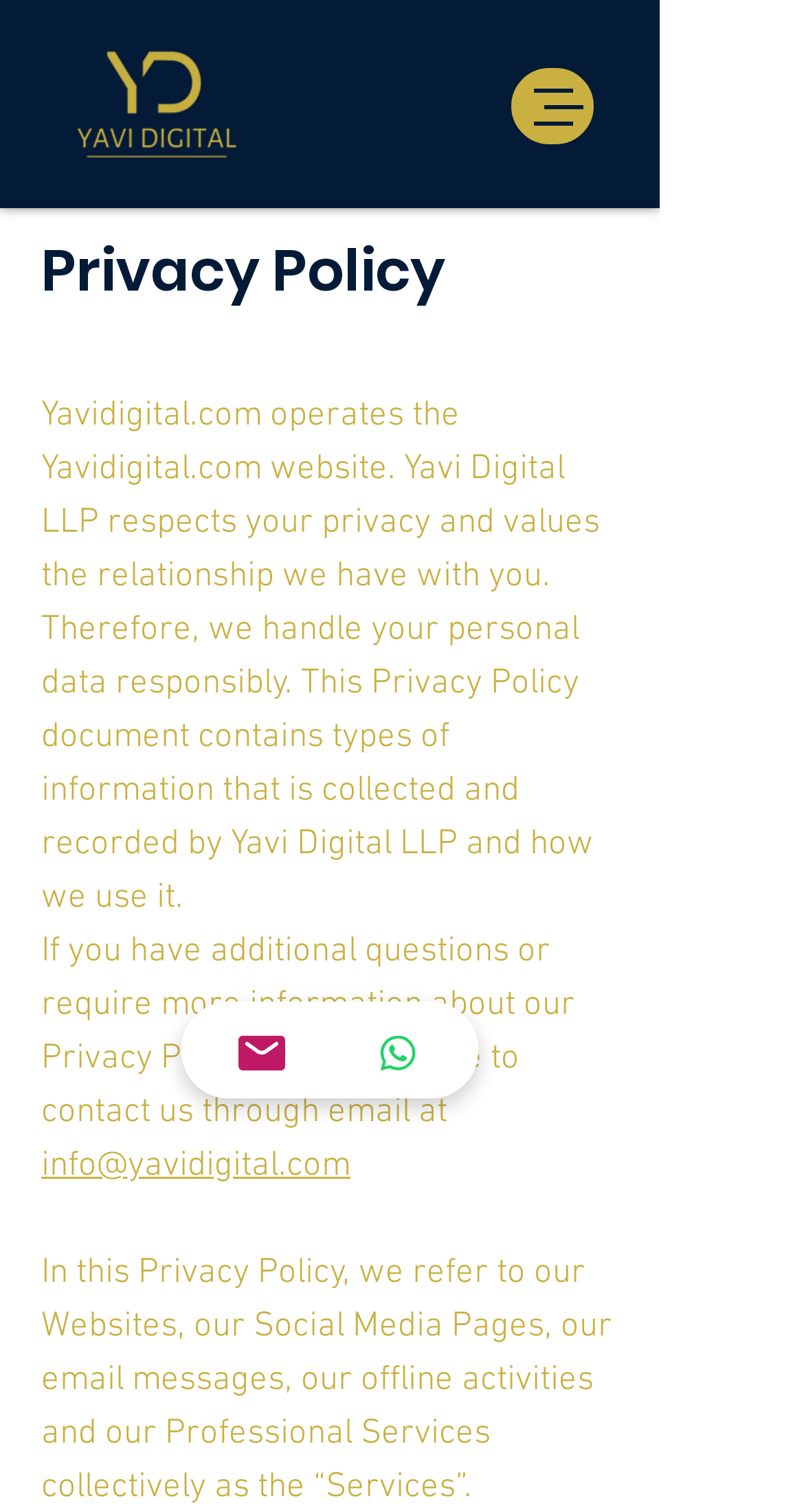Answer the question below using just one word or a short phrase: 
What is the tone of the Privacy Policy?

Respectful and responsible